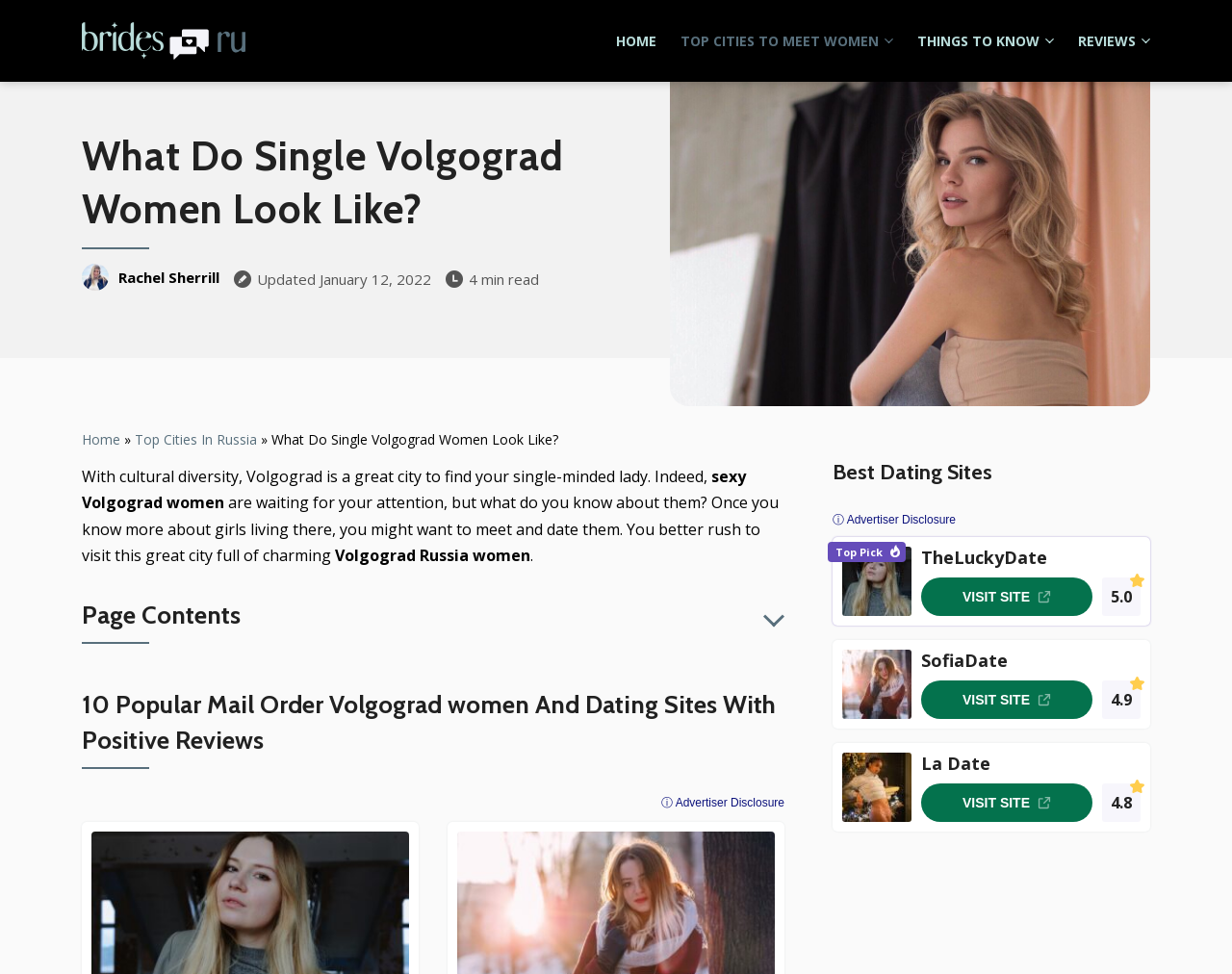Generate an in-depth caption that captures all aspects of the webpage.

The webpage is about Volgograd women, focusing on their characteristics and dating sites. At the top, there is a header with a title "Volgograd Women — The Epitome Of Grace And Strong Character" and a link to "Brides Ru" accompanied by an image. Below the header, there is a navigation menu with links to "HOME", "TOP CITIES TO MEET WOMEN", "THINGS TO KNOW", and "REVIEWS".

The main content starts with a heading "What Do Single Volgograd Women Look Like?" followed by an image of Rachel Sherrill and a link to her profile. There is also a timestamp indicating the article was updated on January 12, 2022, and a note that the article takes 4 minutes to read.

The article discusses the cultural diversity of Volgograd and how it's a great city to find single-minded women. It highlights the characteristics of Volgograd women, mentioning that they are sexy and charming. The text is divided into sections, with a table of contents labeled "Page Contents" at the top.

The main section of the article is "10 Popular Mail Order Volgograd women And Dating Sites With Positive Reviews". This section features a list of dating sites, including TheLuckyDate, SofiaDate, and La Date, each with a logo, a rating, and a "VISIT SITE" button. There is also an "Advertiser Disclosure" button at the top and bottom of the section.

Throughout the webpage, there are several images, including a large image at the top of the article and smaller images accompanying the dating site logos. The overall layout is organized, with clear headings and concise text.